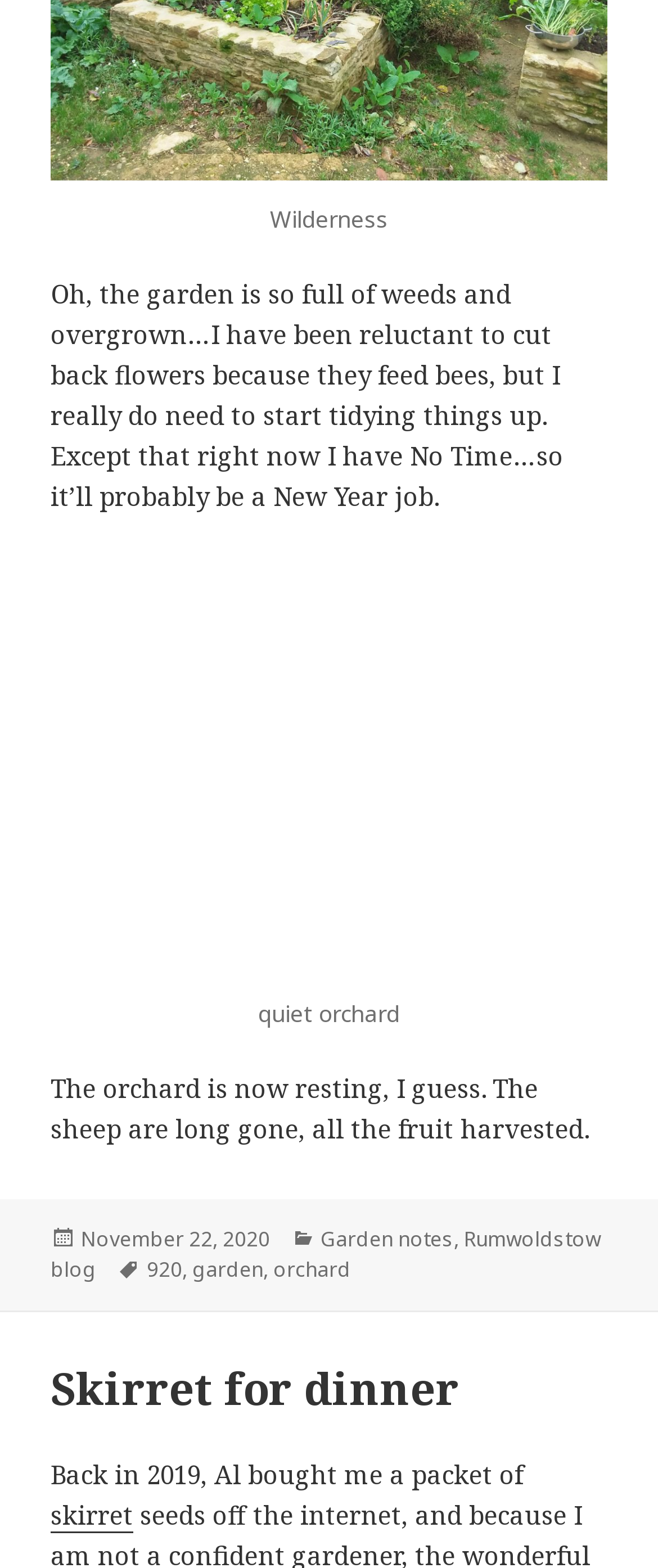Locate and provide the bounding box coordinates for the HTML element that matches this description: "Garden notes".

[0.487, 0.781, 0.69, 0.801]